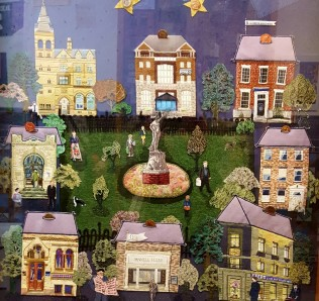Generate an elaborate caption for the given image.

The image features a beautifully detailed and colorful representation of a community scene, possibly from a tapestry or artistic display. At the center stands a prominent statue, surrounded by a lush green garden. Flanking the statue are various intricately designed buildings that depict a charming town setting, complete with architectural details that hint at historical significance. 

The layout includes small figures of people interacting within the scene, adding a lively human element to the composition. Each building showcases distinct characteristics, such as different roof styles and decorative features, bringing depth and interest to the depiction. The overall setting suggests a sense of community and connection, highlighting the rich history and cultural landscape of the area. This image is labeled as "Image of Money panel from Leeds Tapestry 2000," indicating its association with a specific artistic project celebrating local heritage and storytelling.